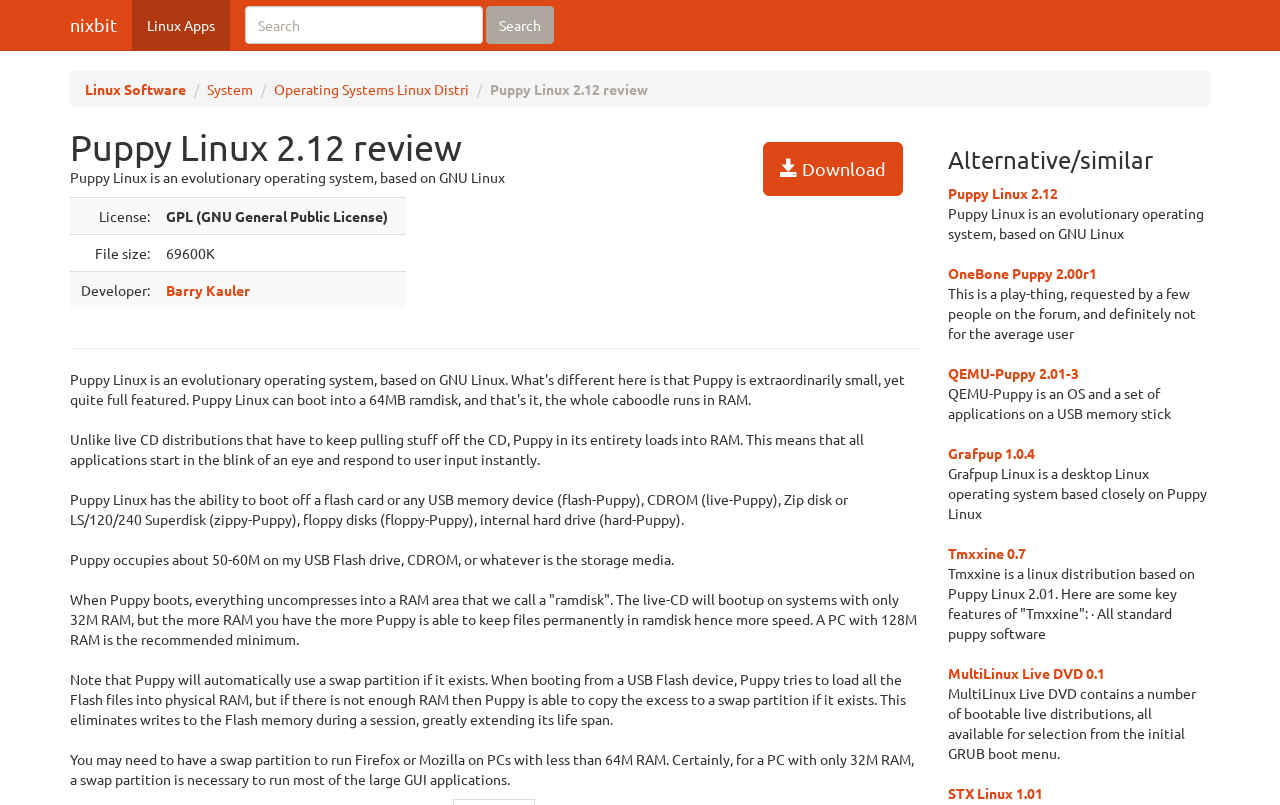Please identify the coordinates of the bounding box for the clickable region that will accomplish this instruction: "Visit Linux Apps page".

[0.103, 0.0, 0.18, 0.062]